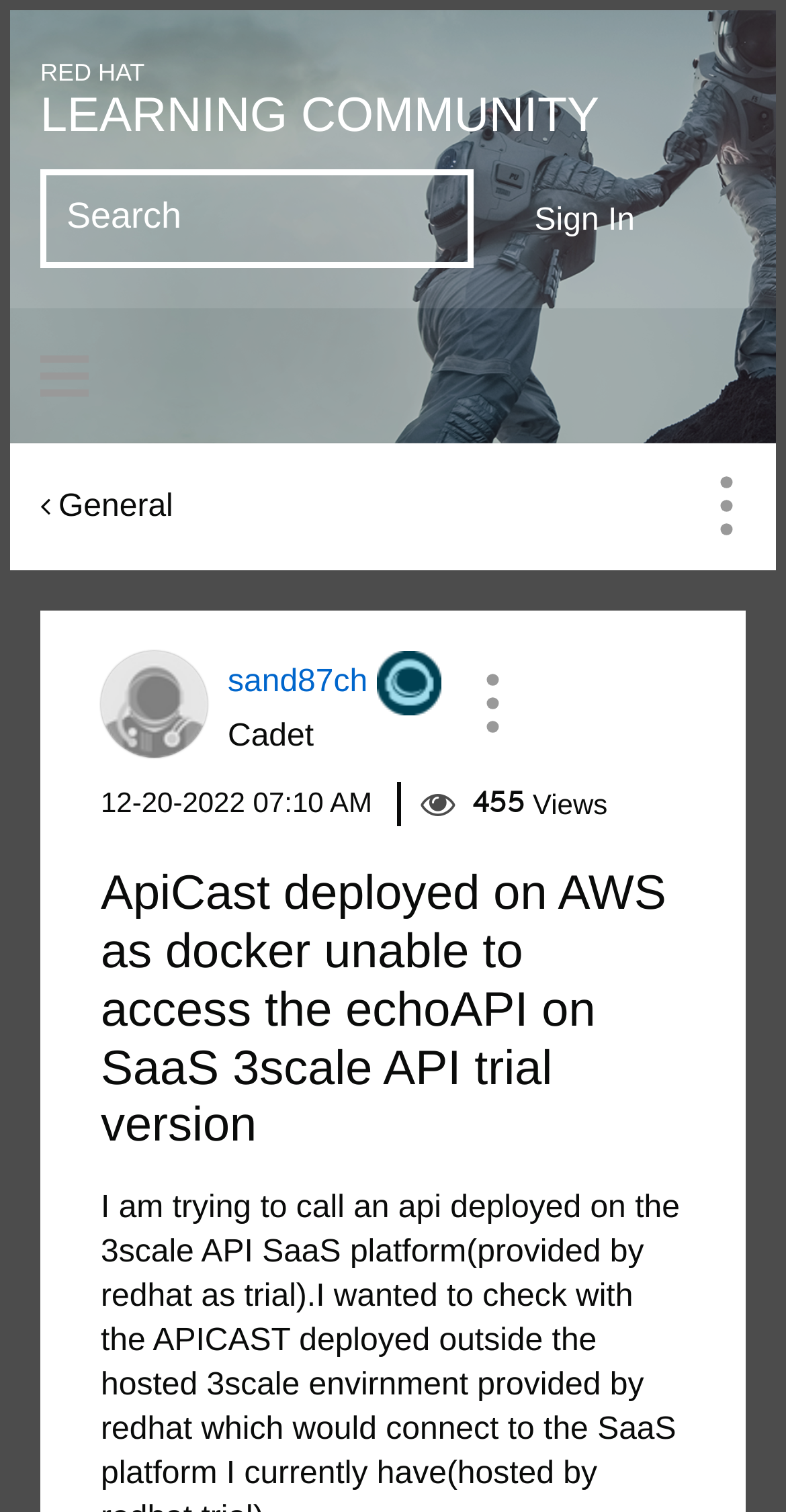Locate the bounding box coordinates of the element to click to perform the following action: 'Browse the community'. The coordinates should be given as four float values between 0 and 1, in the form of [left, top, right, bottom].

[0.051, 0.215, 0.164, 0.284]